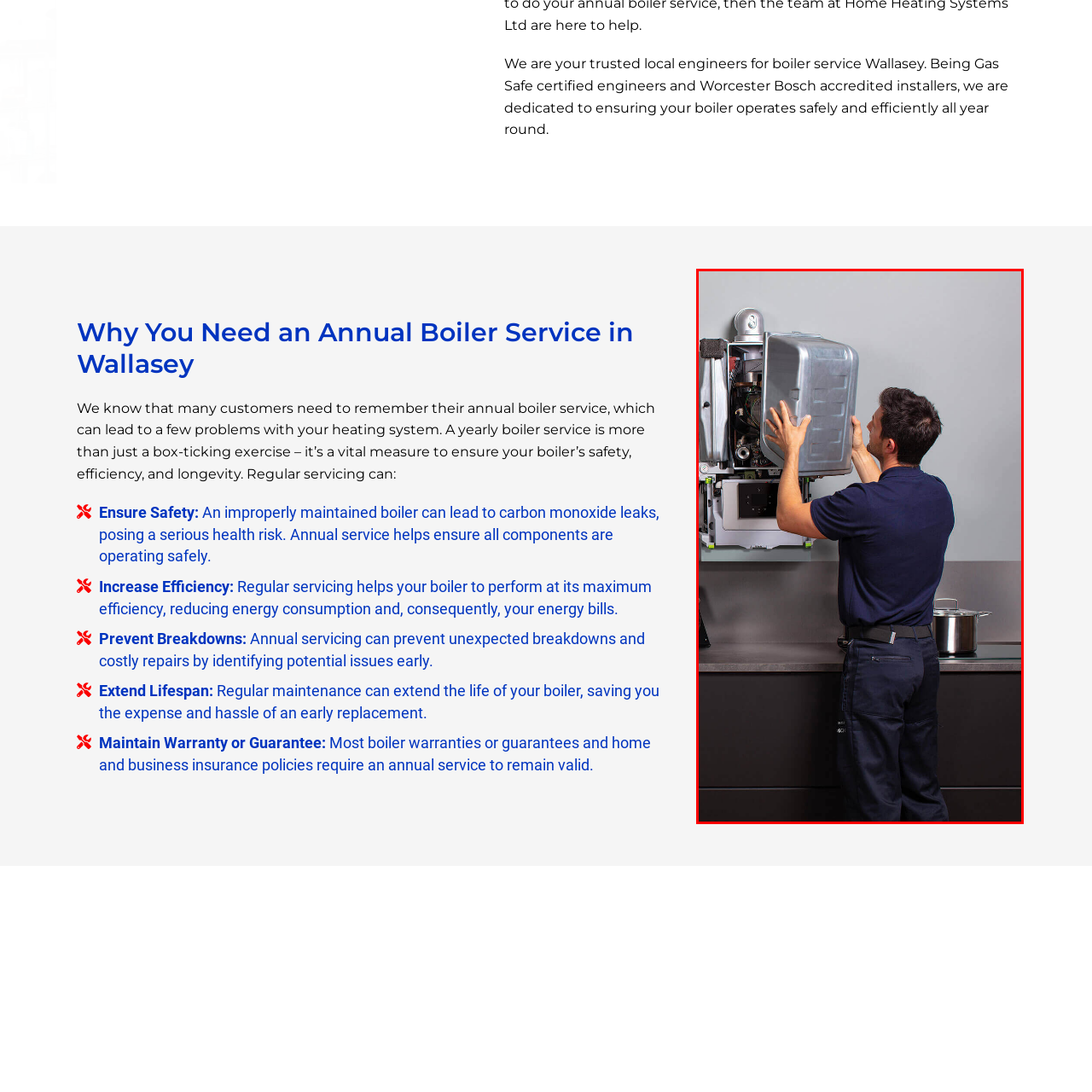What is on the workstation?
Carefully analyze the image within the red bounding box and give a comprehensive response to the question using details from the image.

The workstation, which is equipped with a simple countertop, has a pot on it, implying that the workspace is focused on service and efficiency, and the pot might be used for some purpose related to the boiler maintenance.